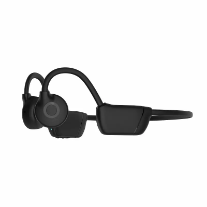What is the color of the headphones?
Look at the screenshot and give a one-word or phrase answer.

black